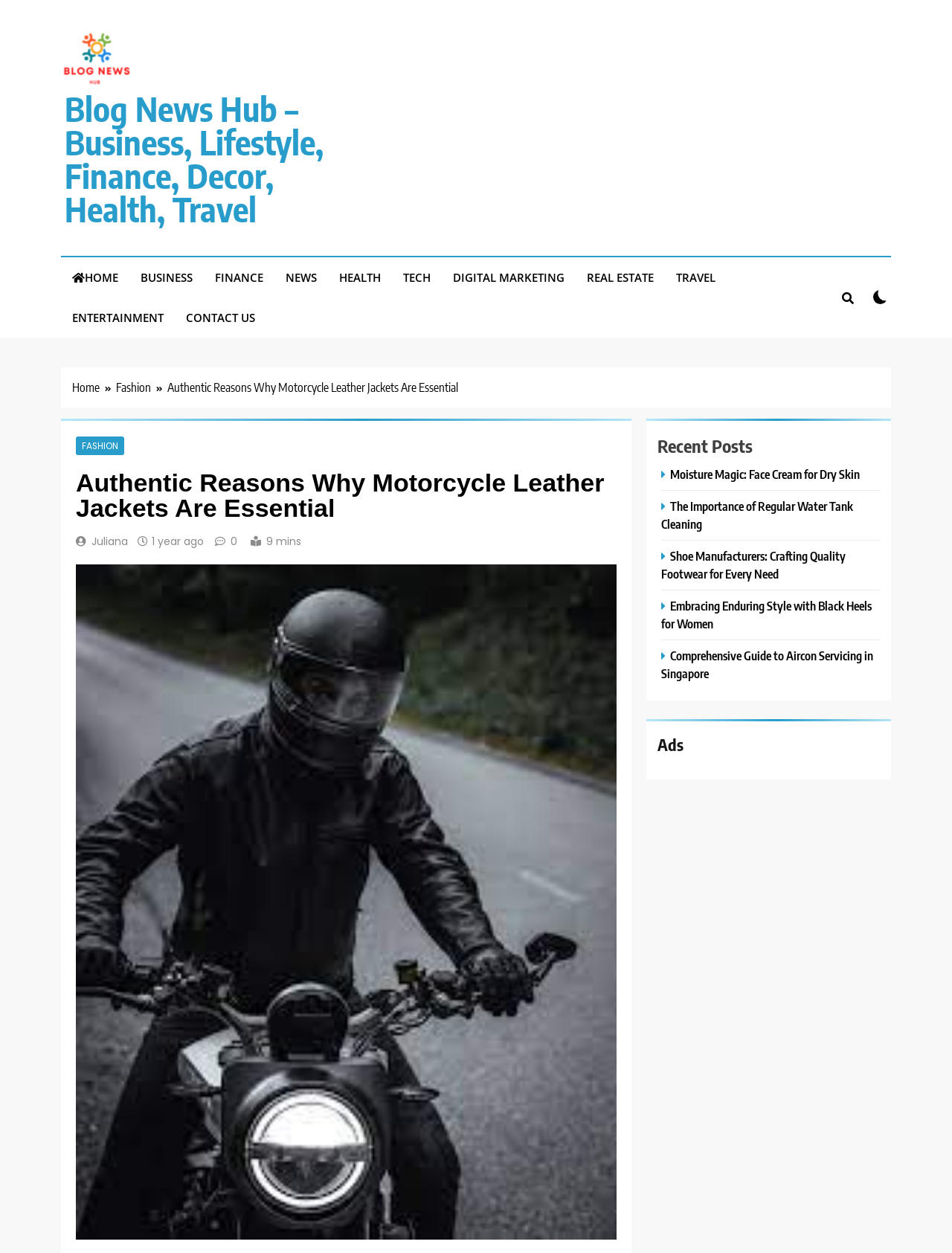Find the bounding box coordinates of the area to click in order to follow the instruction: "go to home page".

[0.064, 0.205, 0.136, 0.237]